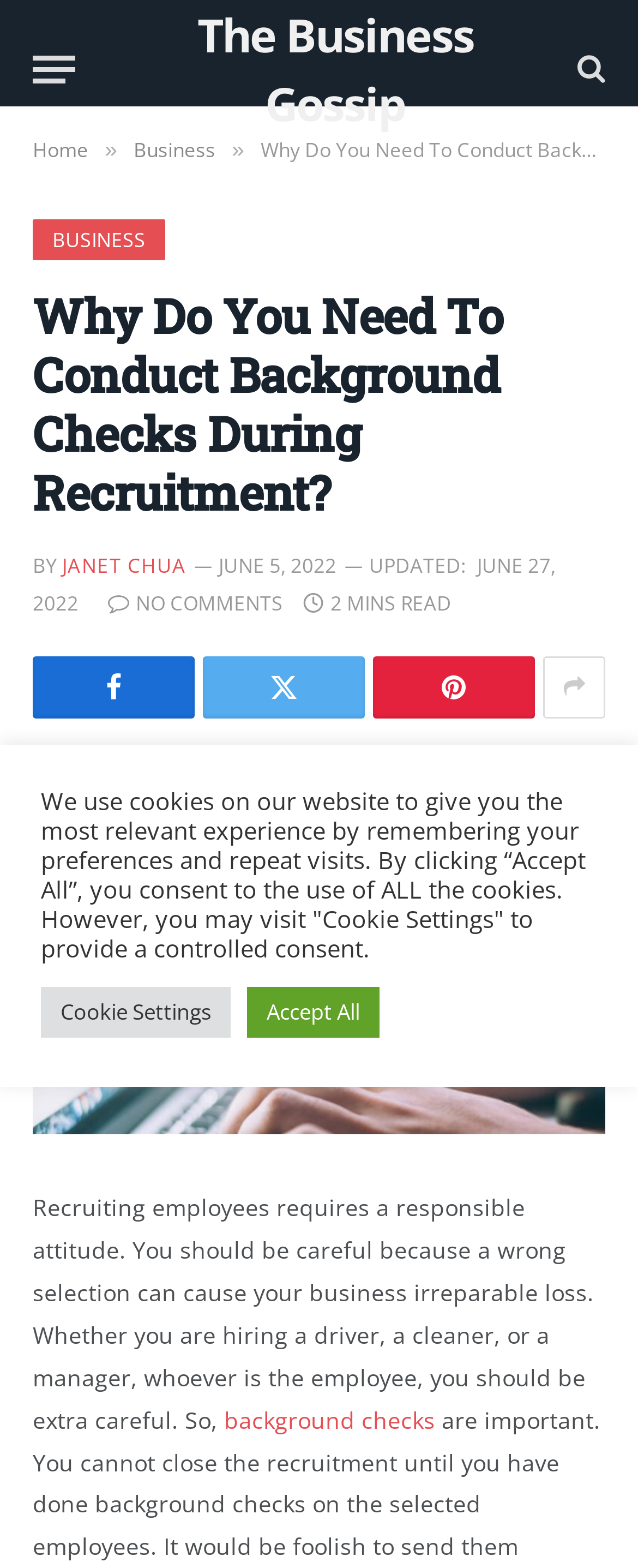Determine the bounding box coordinates of the clickable region to follow the instruction: "Go to the home page".

[0.051, 0.087, 0.138, 0.104]